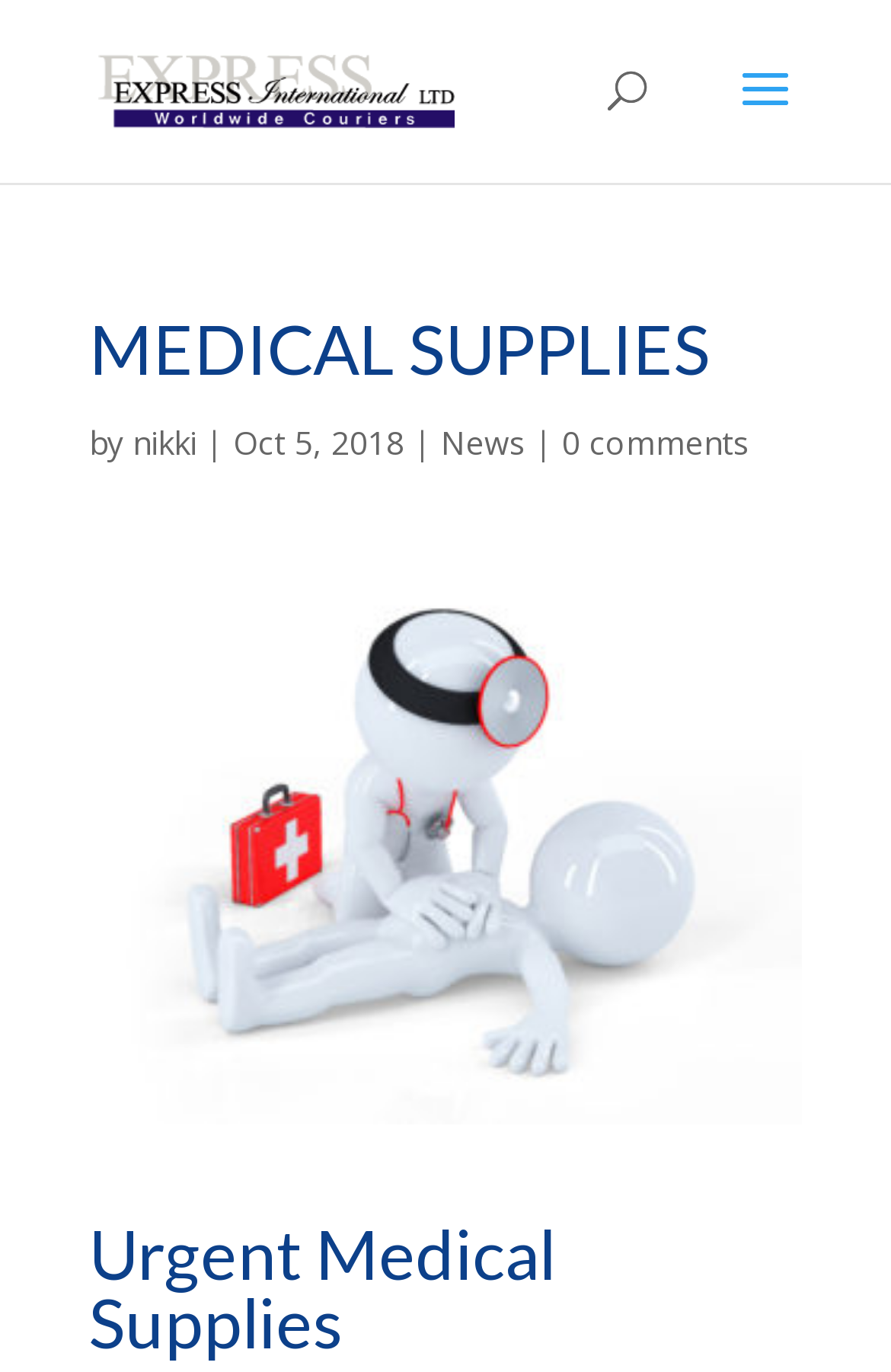Please determine the bounding box coordinates for the element with the description: "0 comments".

[0.631, 0.306, 0.841, 0.338]